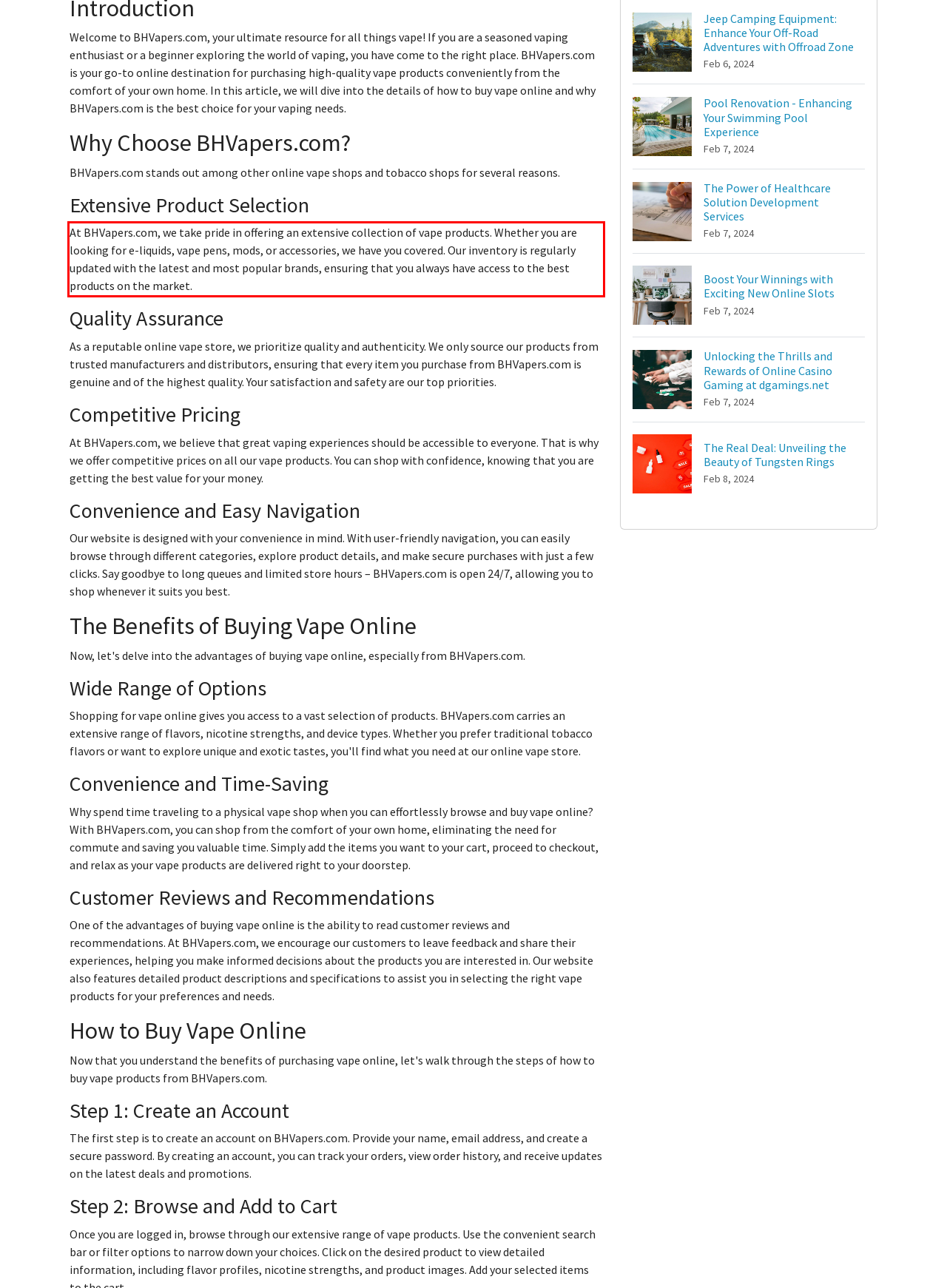Please identify and extract the text content from the UI element encased in a red bounding box on the provided webpage screenshot.

At BHVapers.com, we take pride in offering an extensive collection of vape products. Whether you are looking for e-liquids, vape pens, mods, or accessories, we have you covered. Our inventory is regularly updated with the latest and most popular brands, ensuring that you always have access to the best products on the market.